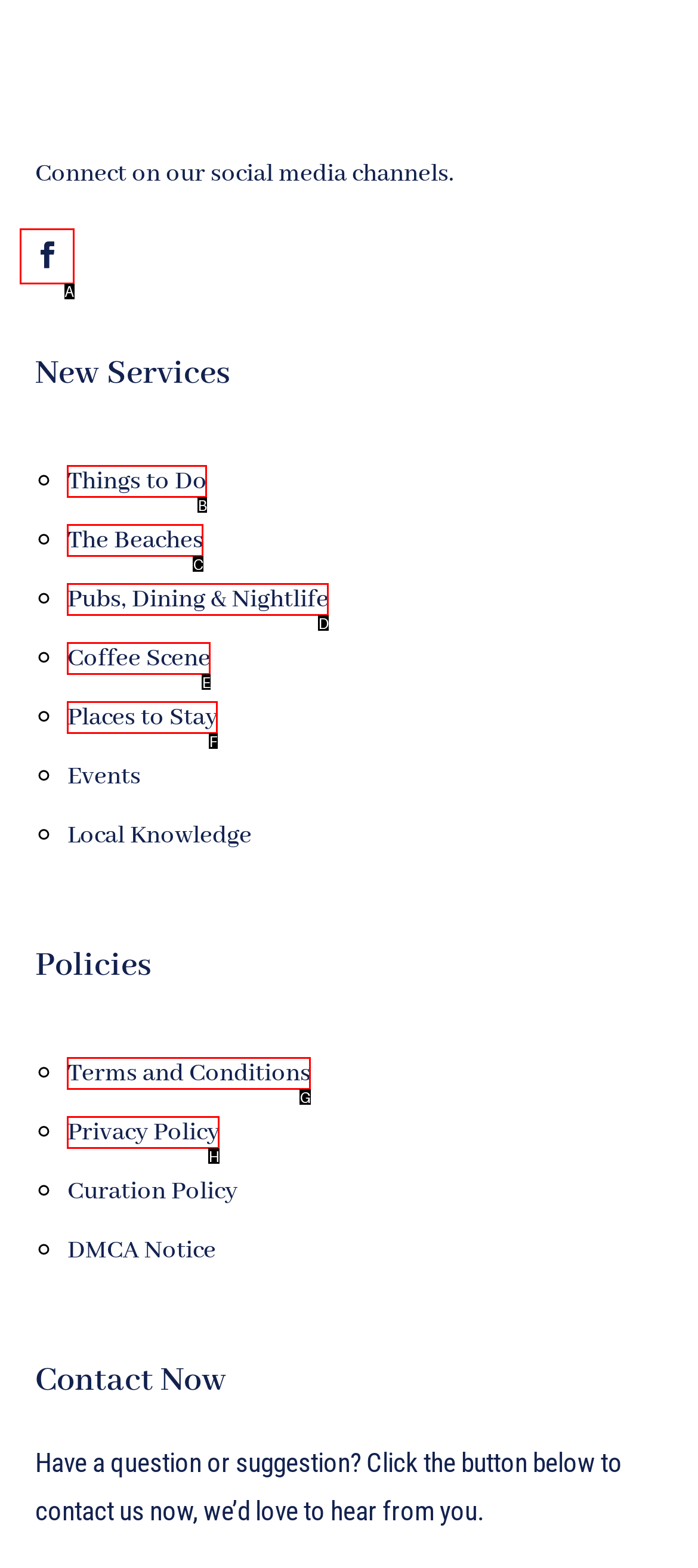Select the HTML element that needs to be clicked to perform the task: Connect on social media. Reply with the letter of the chosen option.

A